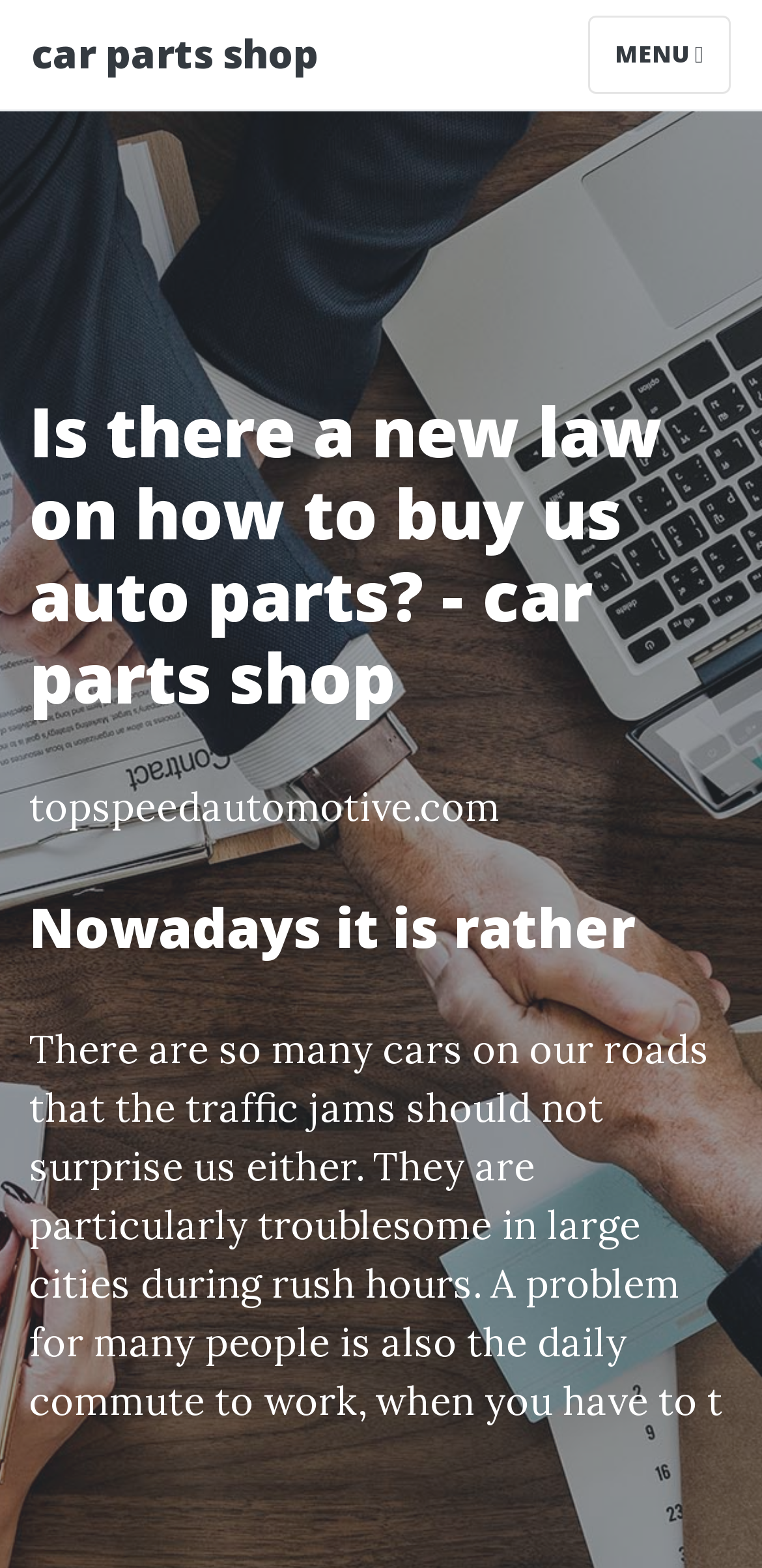What is the context of the article?
From the image, respond using a single word or phrase.

daily commute